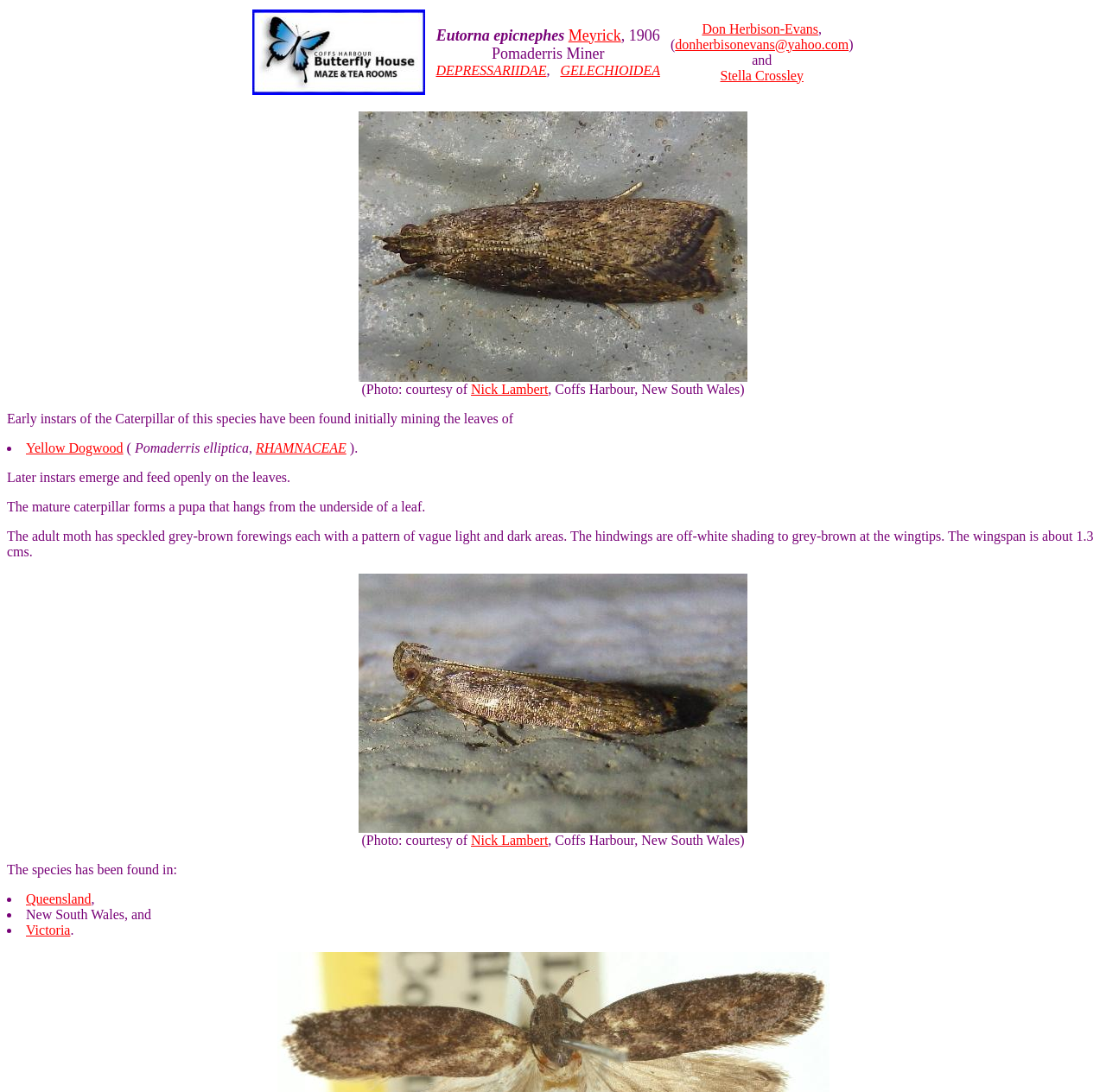Please find the bounding box coordinates of the element's region to be clicked to carry out this instruction: "Check the email address of Don Herbison-Evans".

[0.61, 0.034, 0.767, 0.047]